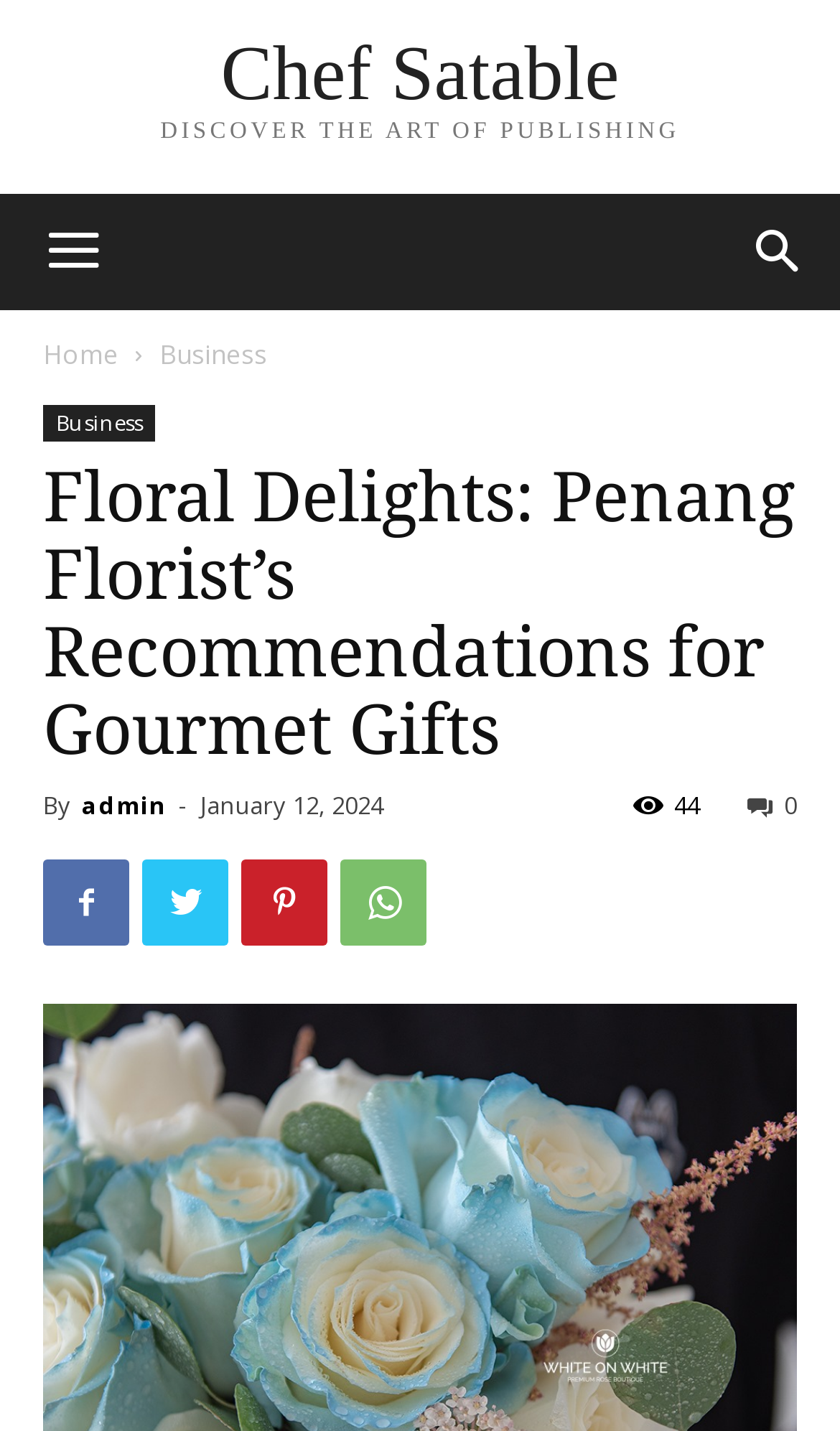Who is the author of the article?
Please answer the question with a detailed response using the information from the screenshot.

I looked at the article section and found the author's name 'admin' next to the 'By' label.